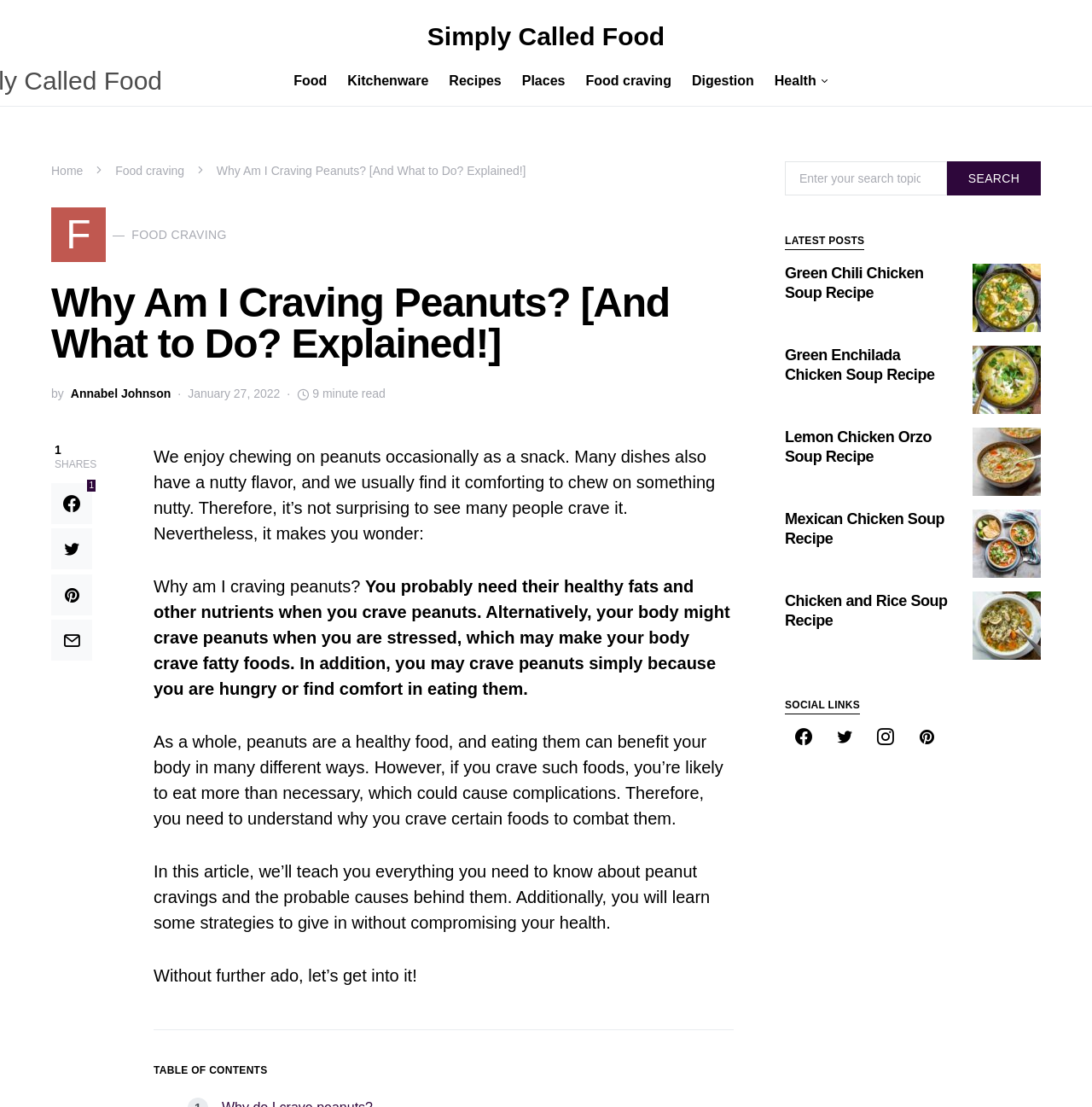Find the bounding box coordinates of the clickable region needed to perform the following instruction: "Click on the 'Food craving' link". The coordinates should be provided as four float numbers between 0 and 1, i.e., [left, top, right, bottom].

[0.527, 0.05, 0.624, 0.096]